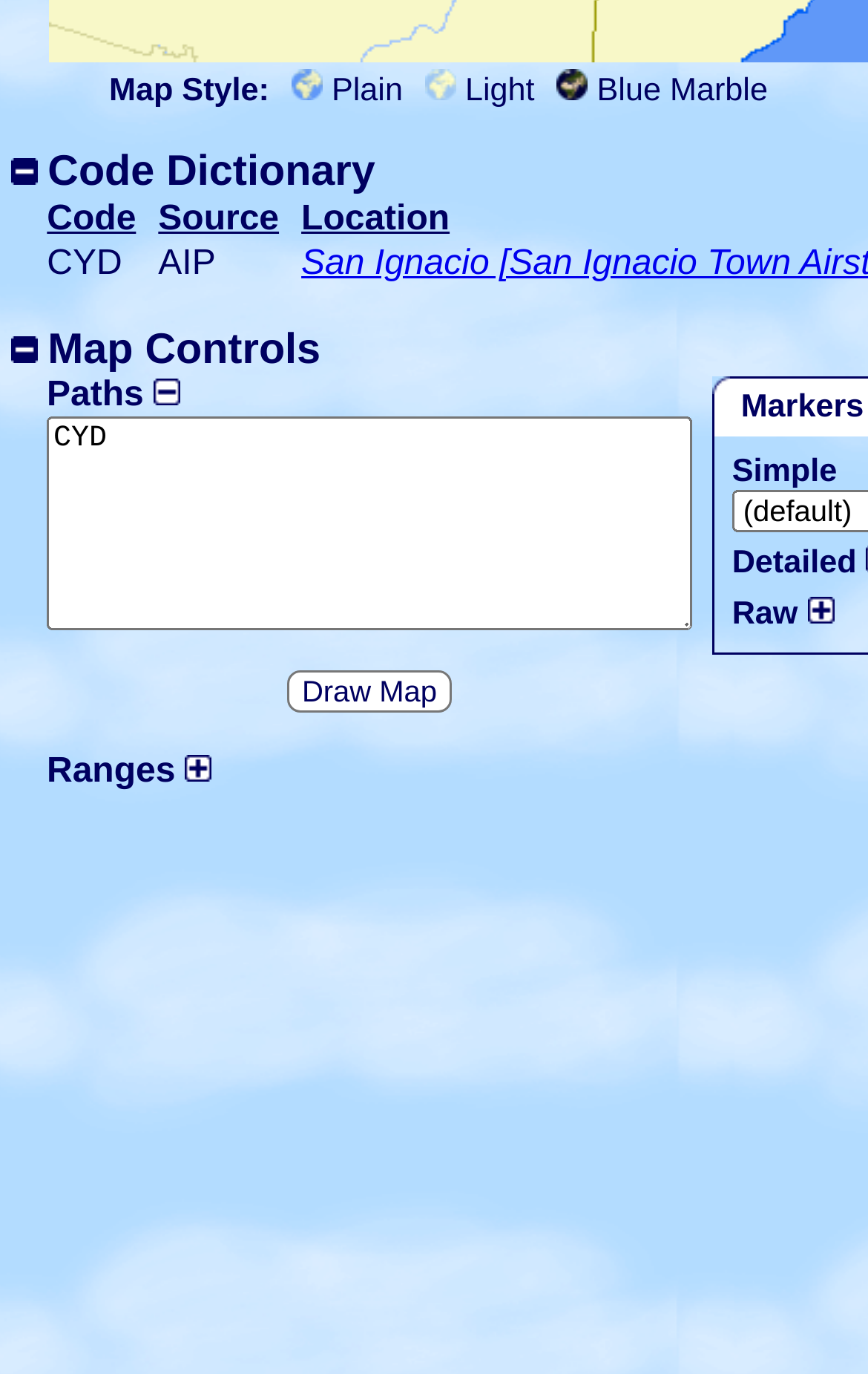Observe the image and answer the following question in detail: What is the text above the Code Dictionary table?

I looked at the top part of the webpage and found the text 'Map Style:' above the links with map style names and the Code Dictionary table.